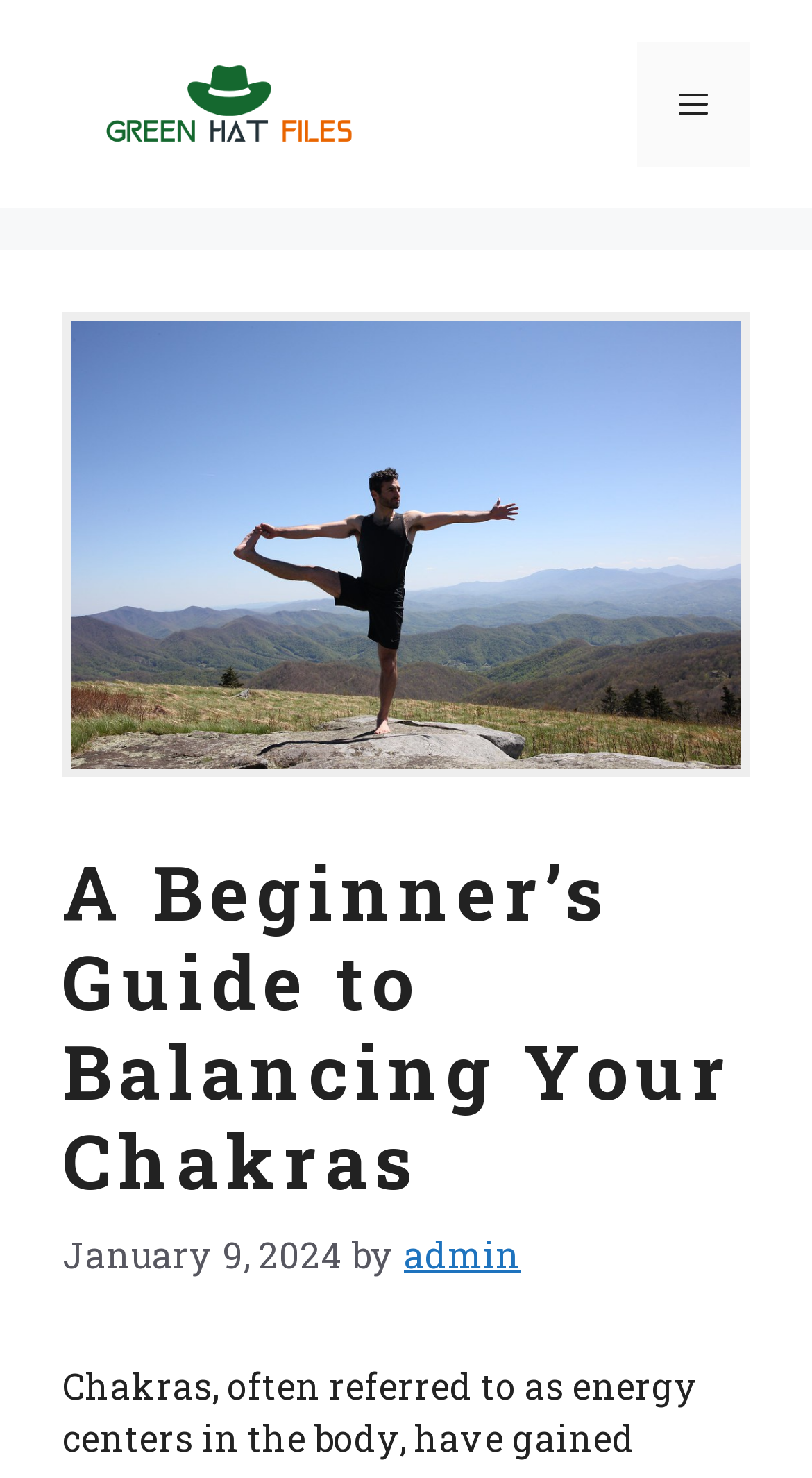What is the date of the article?
Please give a detailed and elaborate answer to the question.

I found the date of the article by examining the time element within the header section, which contains a static text element with the date 'January 9, 2024'.